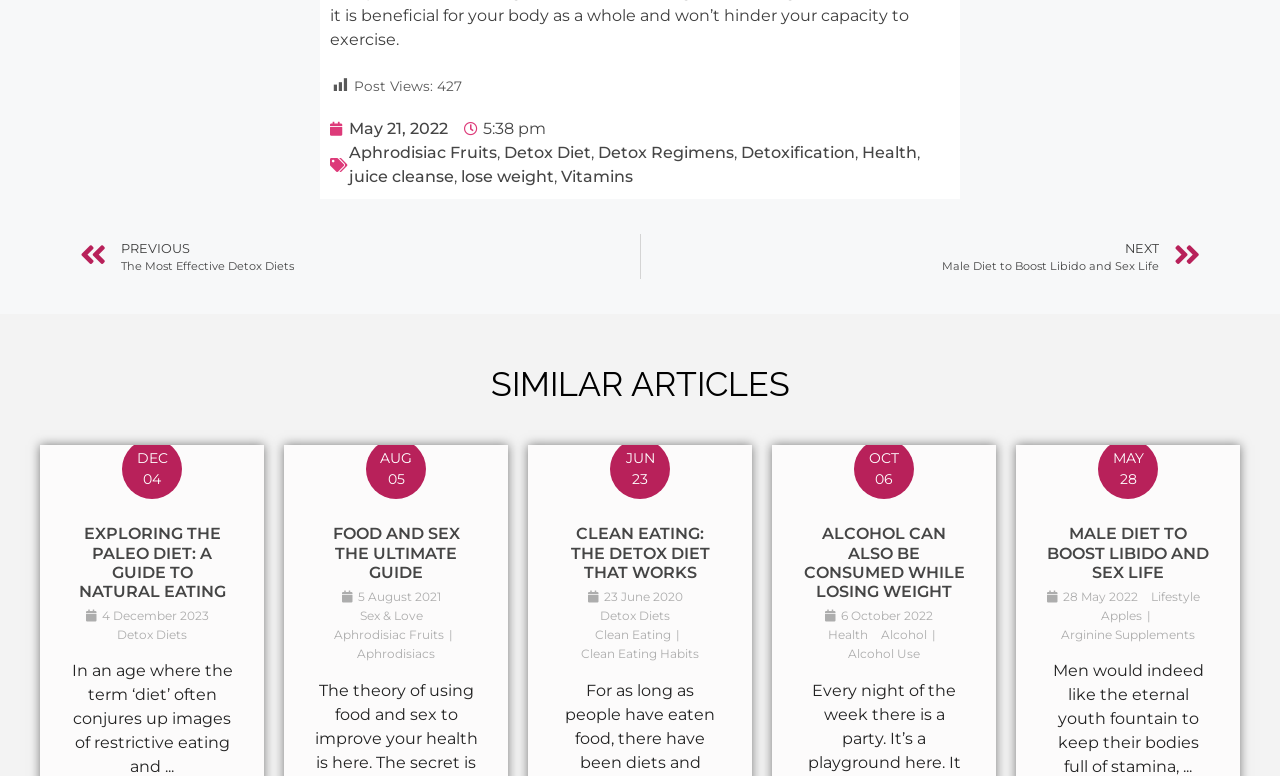Determine the bounding box coordinates for the UI element described. Format the coordinates as (top-left x, top-left y, bottom-right x, bottom-right y) and ensure all values are between 0 and 1. Element description: Health

[0.673, 0.185, 0.716, 0.209]